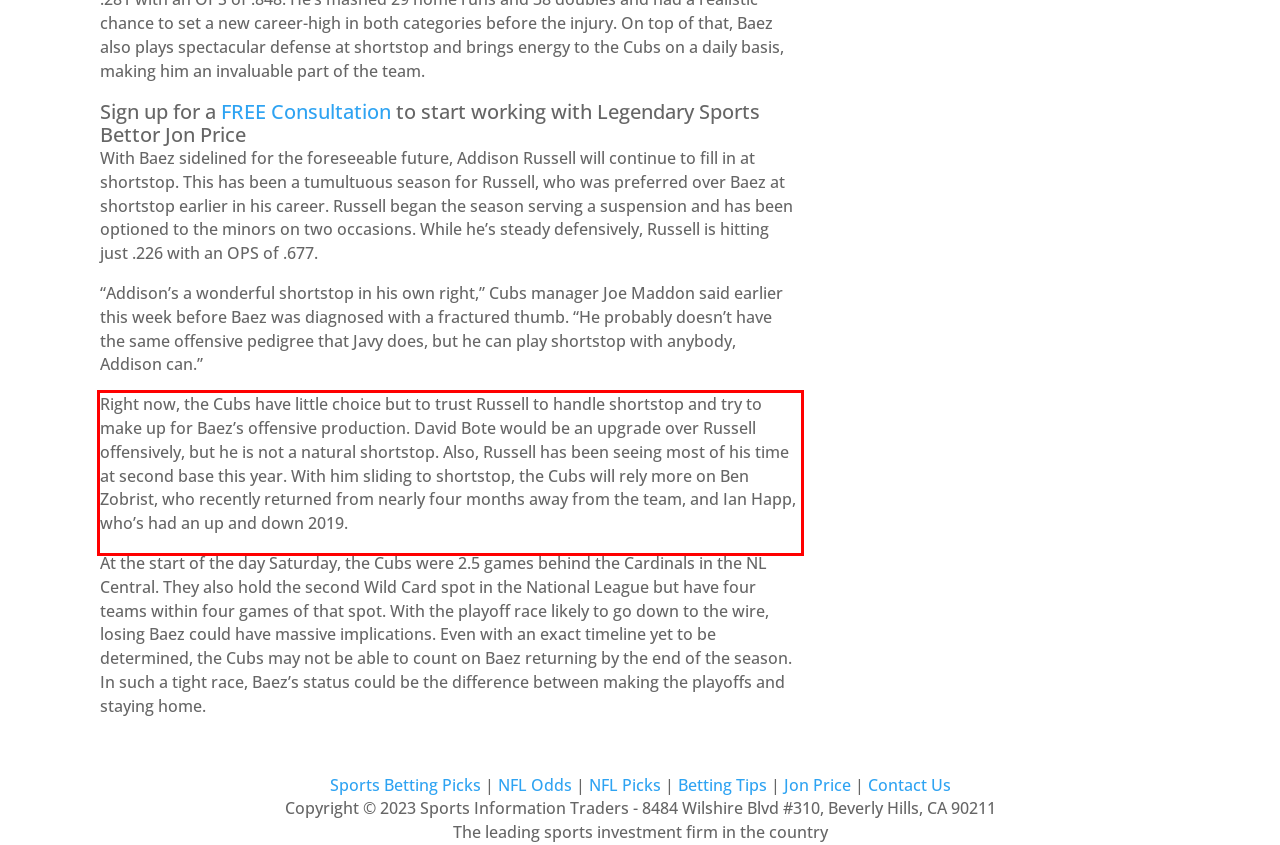You are provided with a screenshot of a webpage containing a red bounding box. Please extract the text enclosed by this red bounding box.

Right now, the Cubs have little choice but to trust Russell to handle shortstop and try to make up for Baez’s offensive production. David Bote would be an upgrade over Russell offensively, but he is not a natural shortstop. Also, Russell has been seeing most of his time at second base this year. With him sliding to shortstop, the Cubs will rely more on Ben Zobrist, who recently returned from nearly four months away from the team, and Ian Happ, who’s had an up and down 2019.